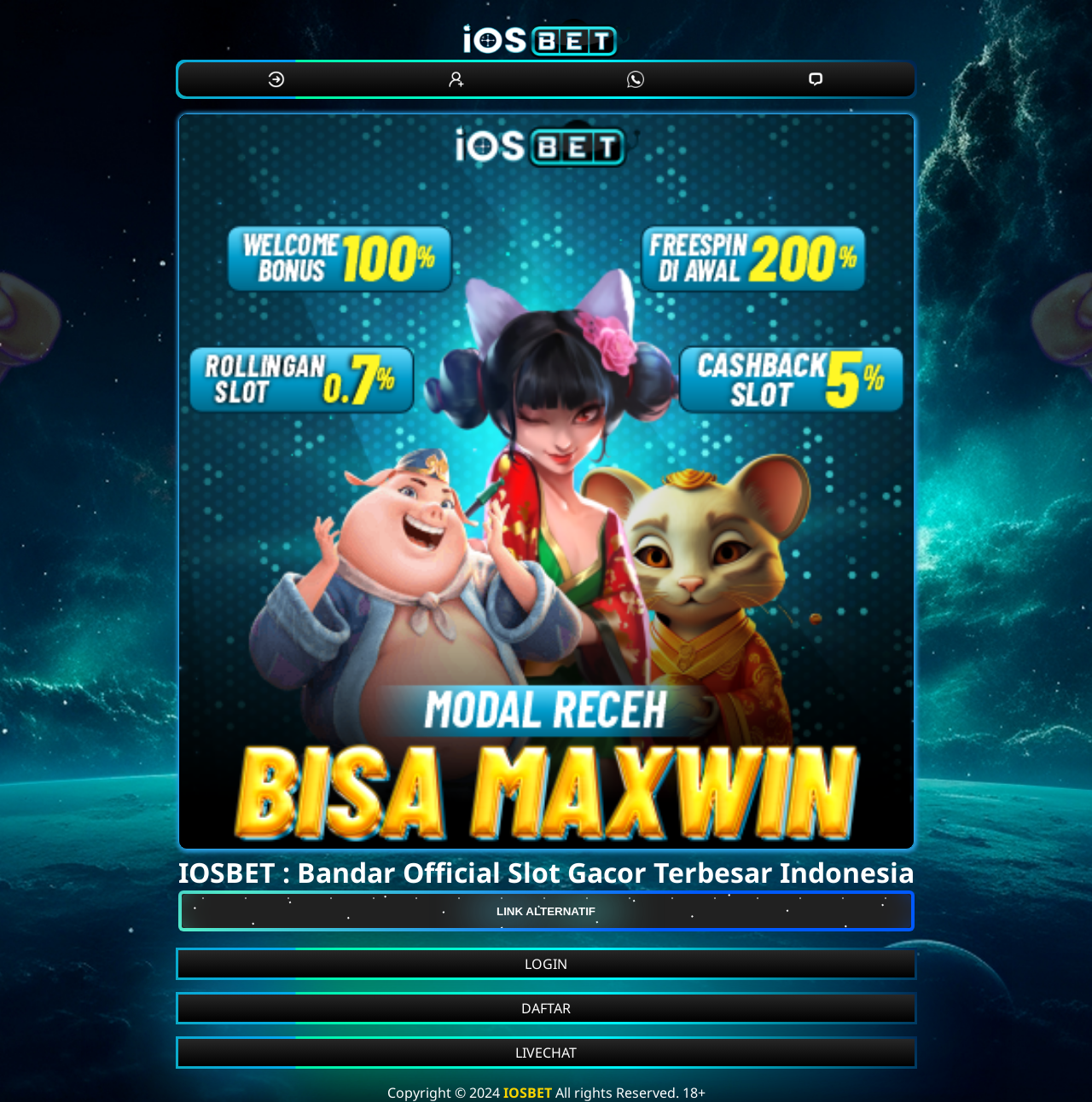How many links are there in the bottom section?
Answer the question with a detailed explanation, including all necessary information.

There are 3 links in the bottom section of the webpage, which can be inferred from the link elements with similar bounding box coordinates and text content.